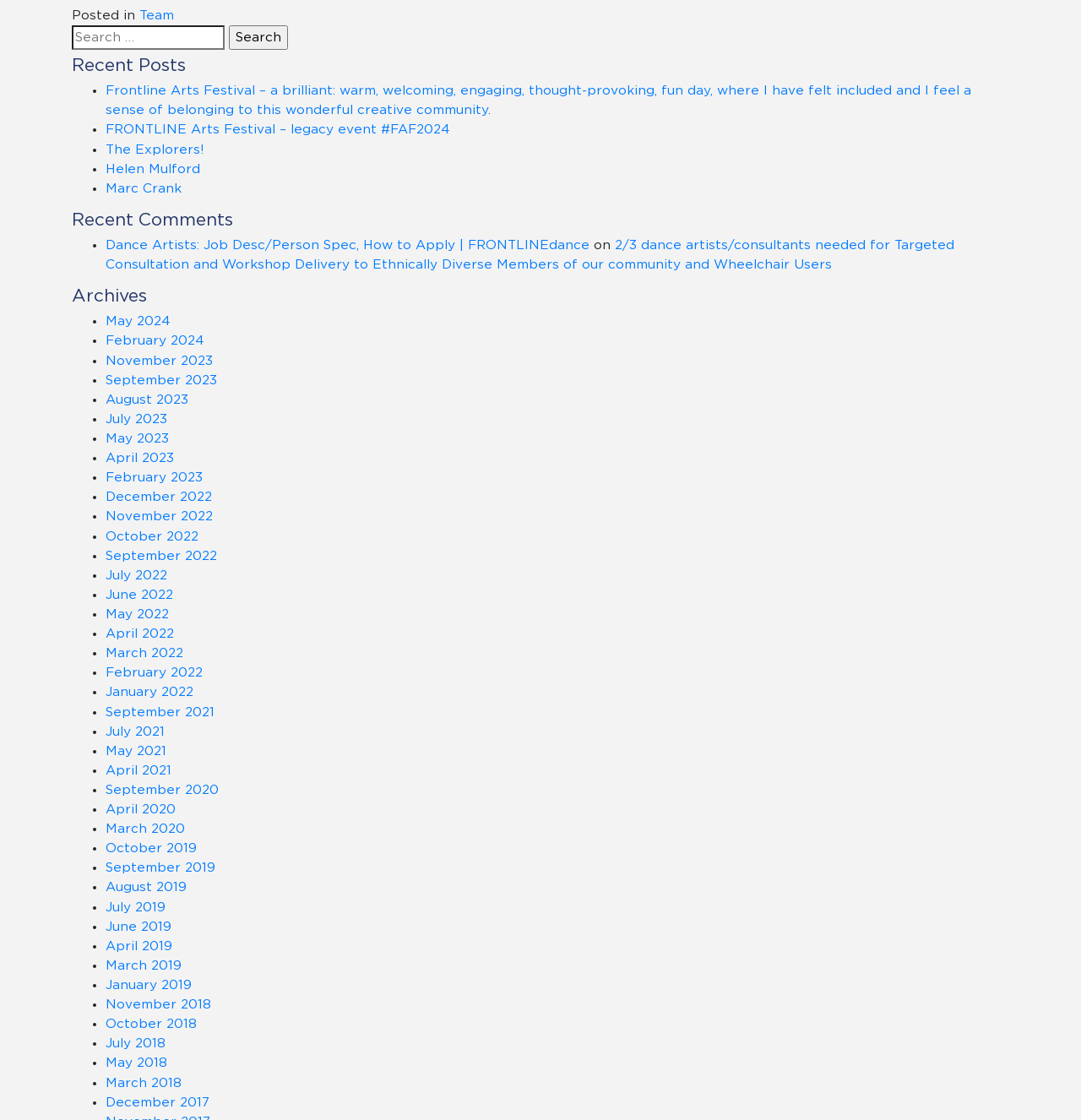Determine the bounding box coordinates for the area you should click to complete the following instruction: "View archives".

[0.066, 0.256, 0.934, 0.273]